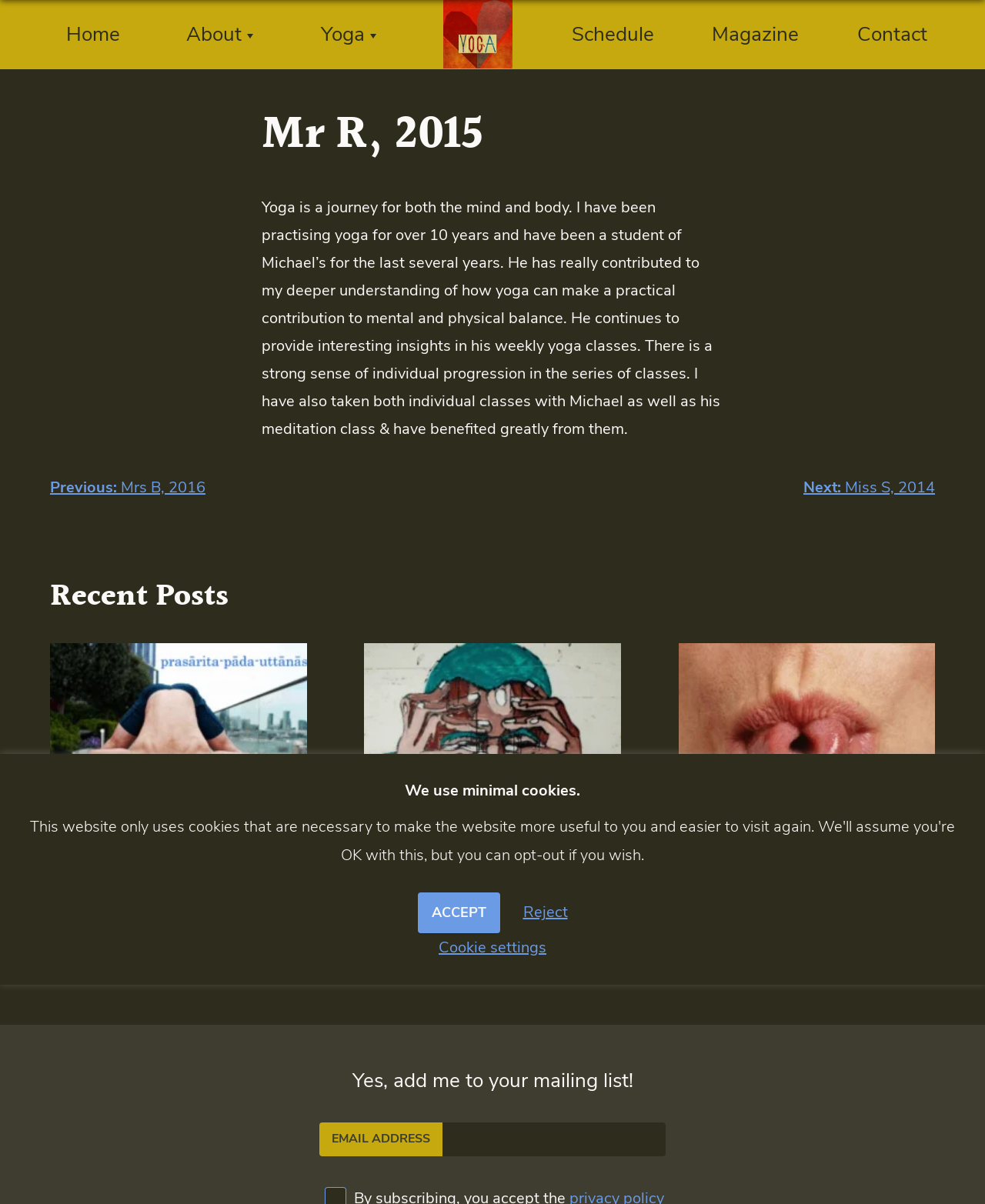How many years has the author been practicing yoga?
Provide an in-depth and detailed answer to the question.

The answer can be found in the article section of the webpage, where the text mentions 'I have been practising yoga for over 10 years...'